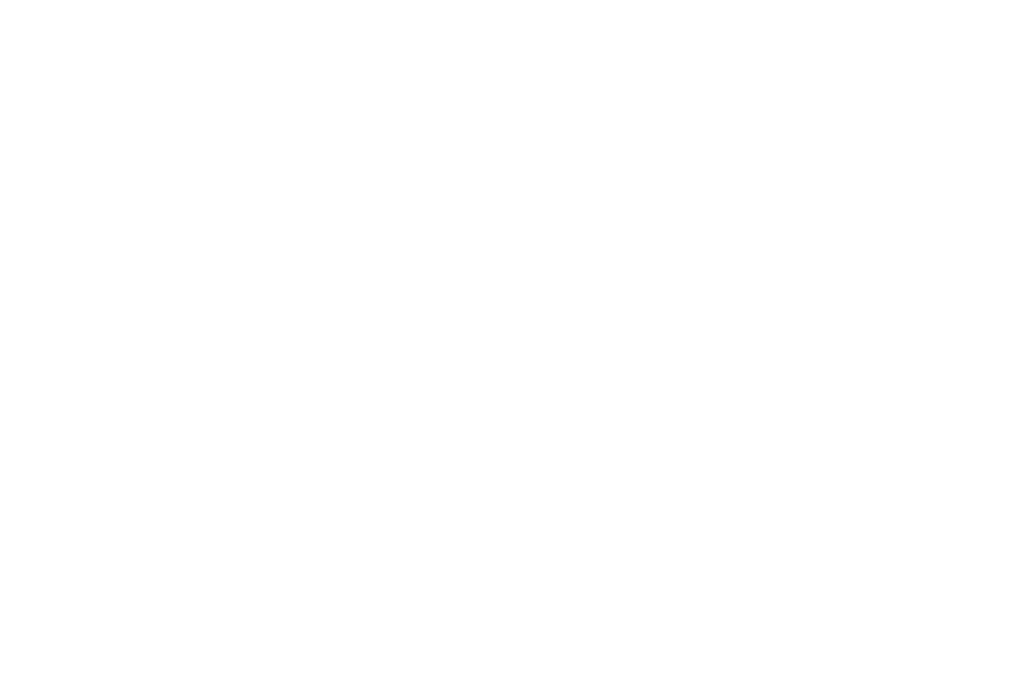What is the purpose of the image?
Answer the question in a detailed and comprehensive manner.

The purpose of the image is to emphasize the critical issues surrounding hunger and its contributing factors, as it is positioned prominently within an article discussing India's poor rank in the Global Hunger Index.